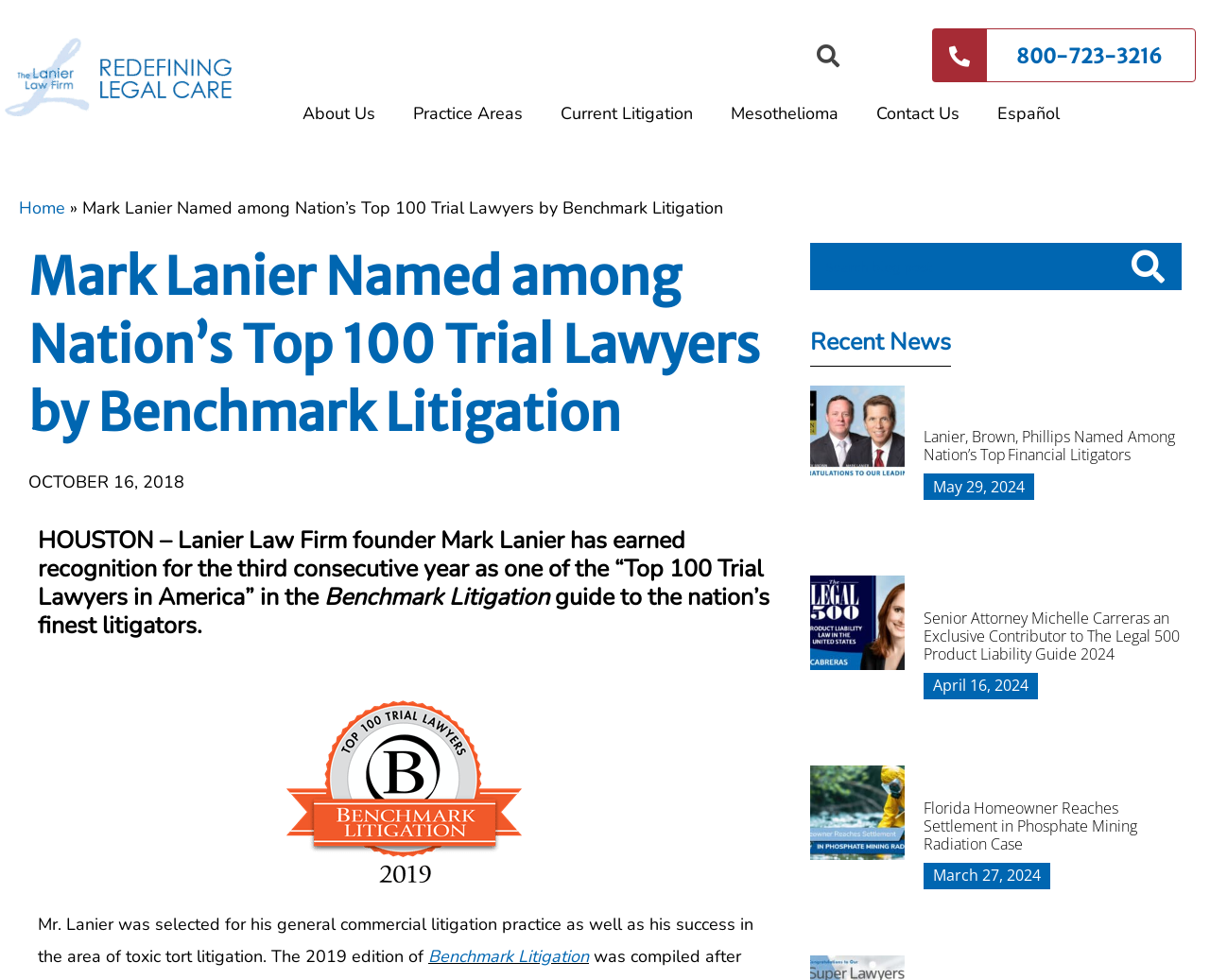Locate the primary heading on the webpage and return its text.

Mark Lanier Named among Nation’s Top 100 Trial Lawyers by Benchmark Litigation